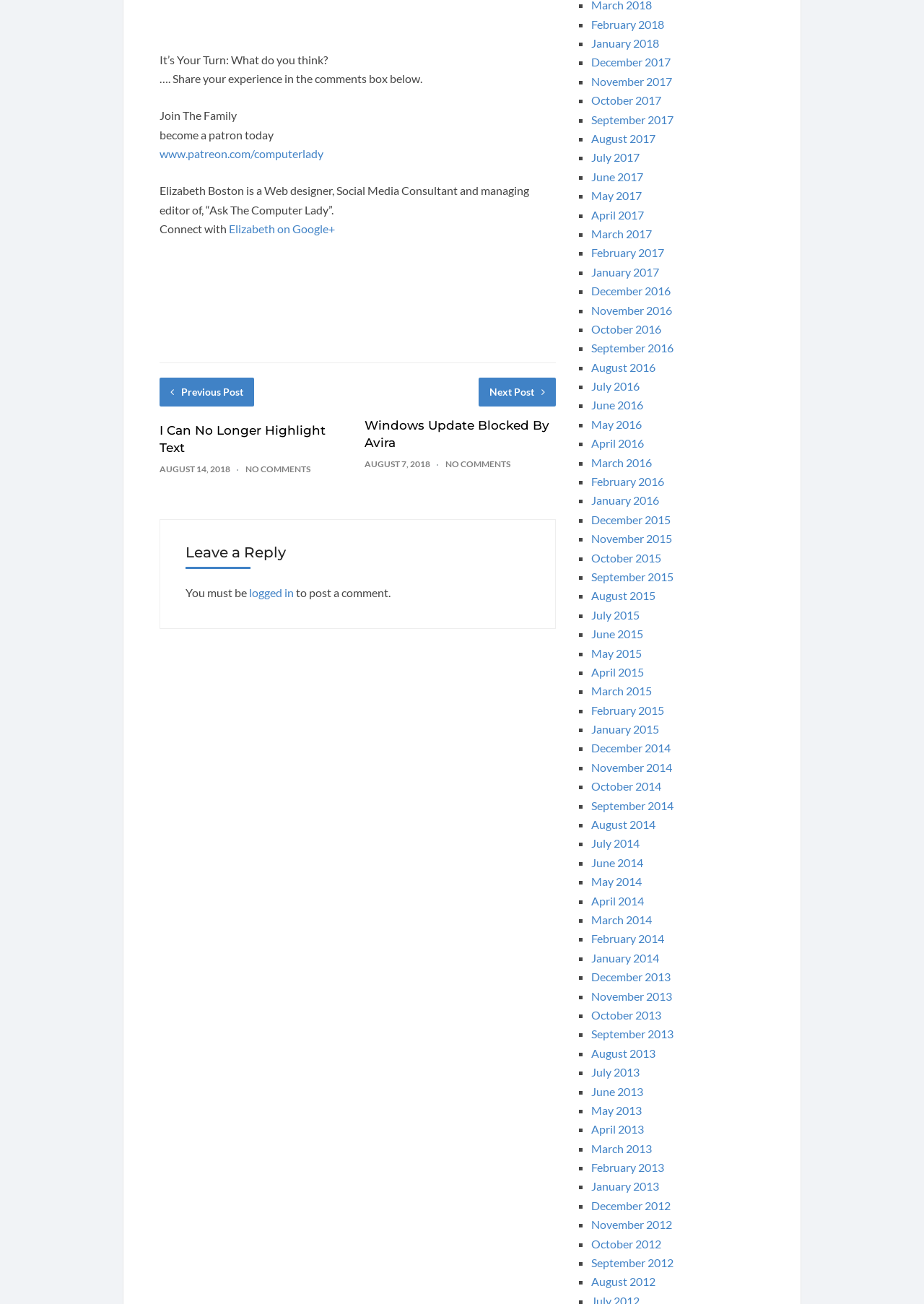Find the bounding box coordinates of the element you need to click on to perform this action: 'Click on 'Windows Update Blocked By Avira''. The coordinates should be represented by four float values between 0 and 1, in the format [left, top, right, bottom].

[0.394, 0.321, 0.594, 0.345]